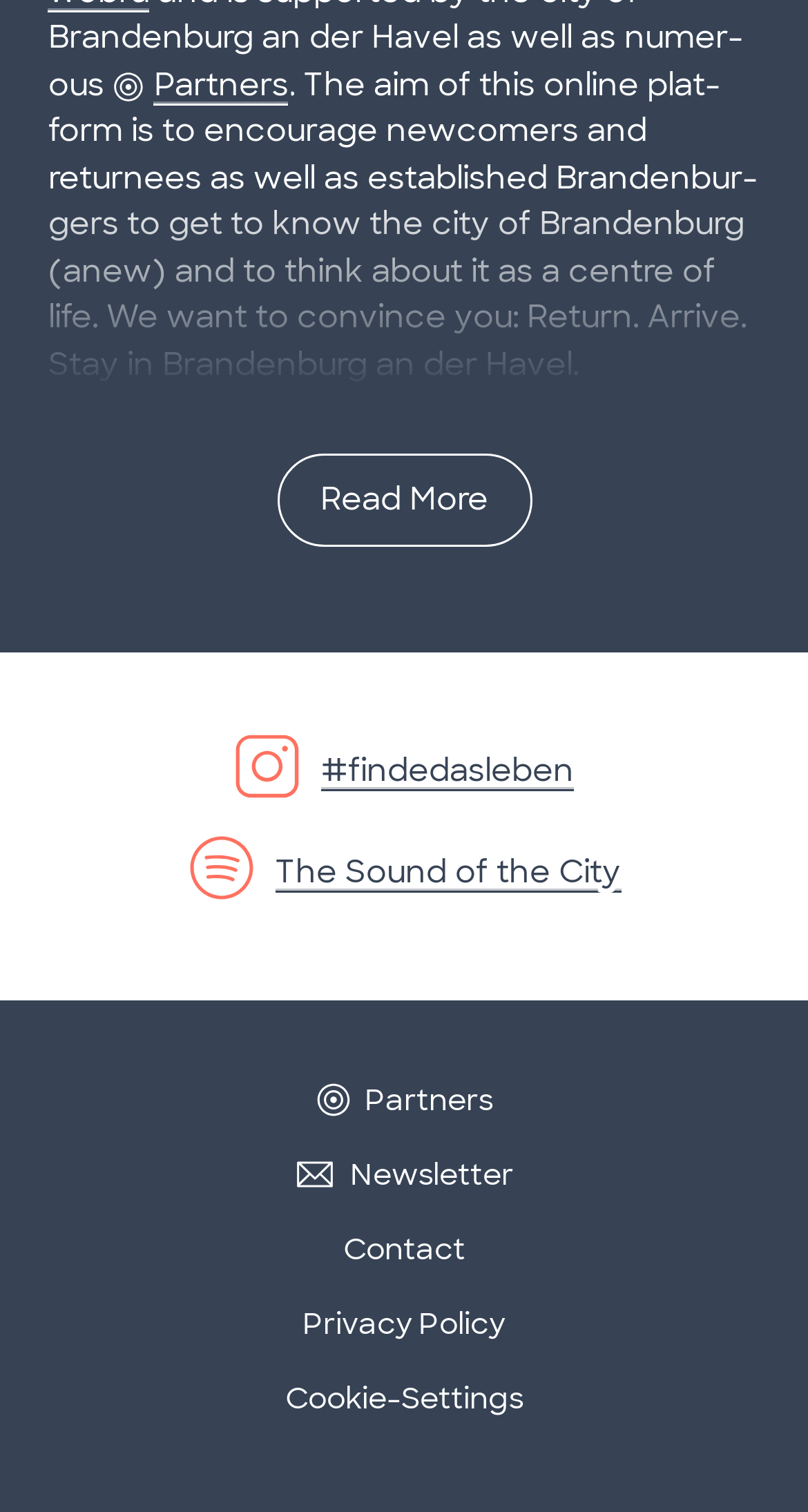Please identify the bounding box coordinates of the area that needs to be clicked to follow this instruction: "Explore the sound of the city".

[0.34, 0.563, 0.768, 0.59]